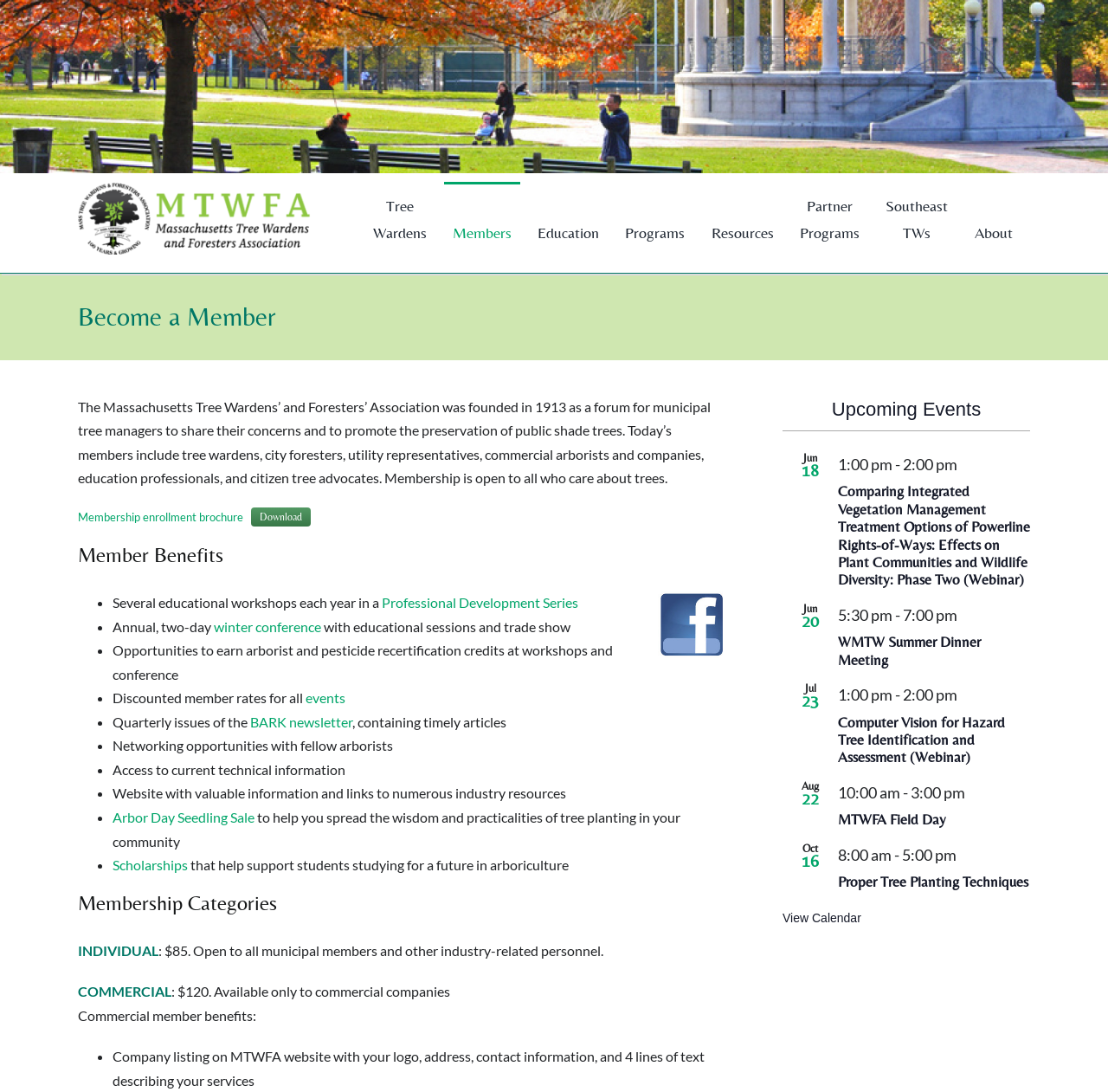Specify the bounding box coordinates (top-left x, top-left y, bottom-right x, bottom-right y) of the UI element in the screenshot that matches this description: Professional Development Series

[0.345, 0.544, 0.522, 0.559]